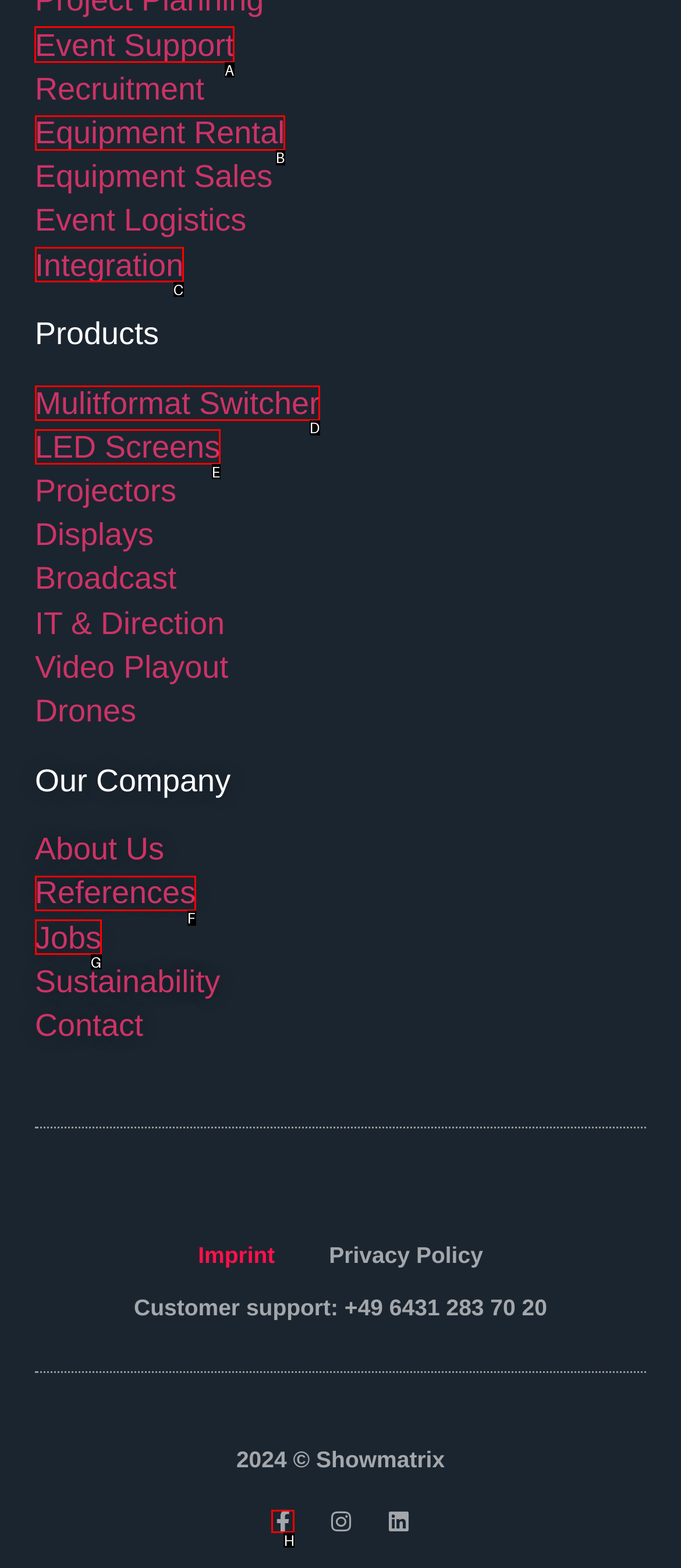Select the letter of the UI element you need to click to complete this task: Click on Event Support.

A